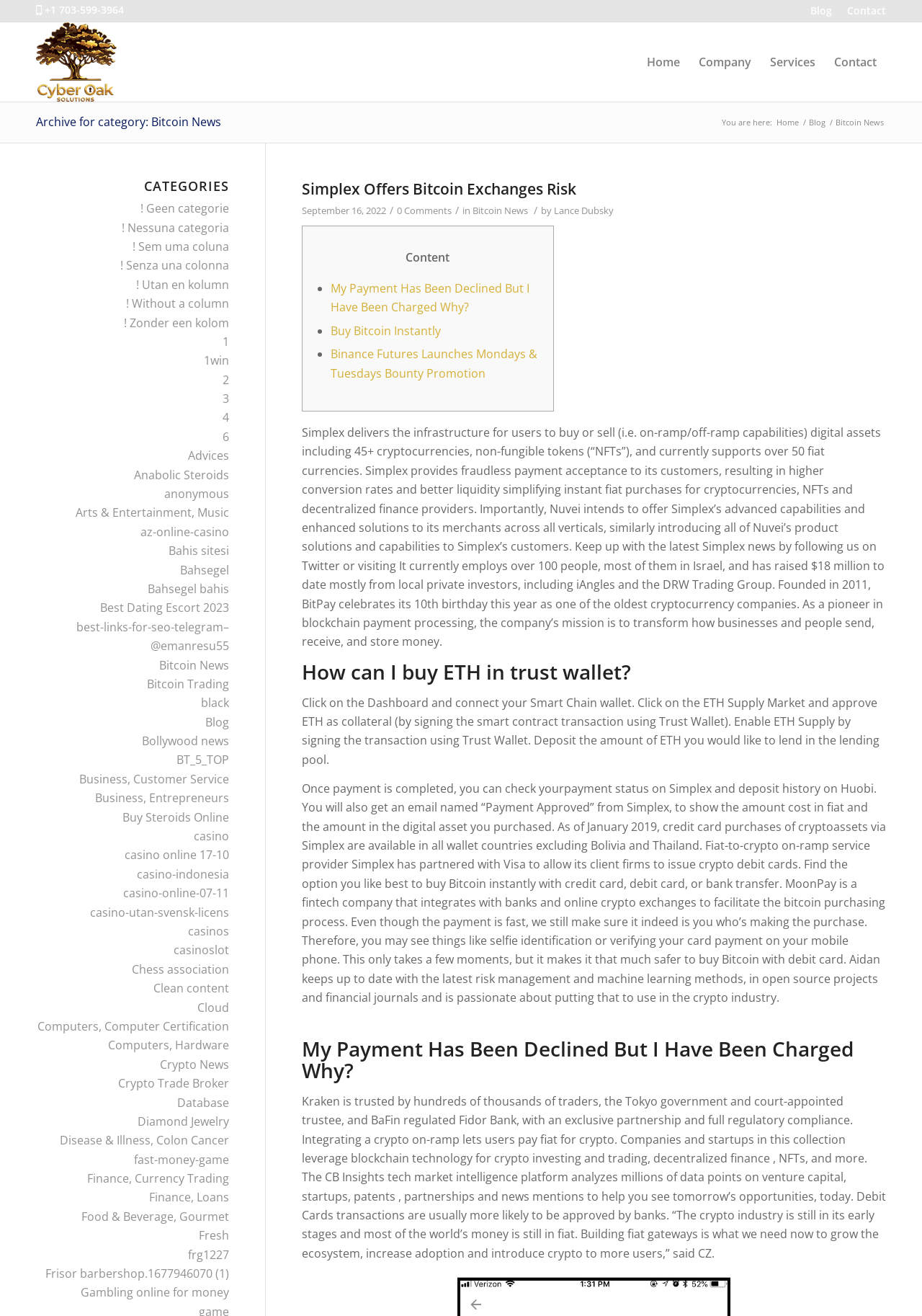Locate the bounding box coordinates of the clickable part needed for the task: "Browse the 'Bitcoin News' category".

[0.172, 0.499, 0.248, 0.511]